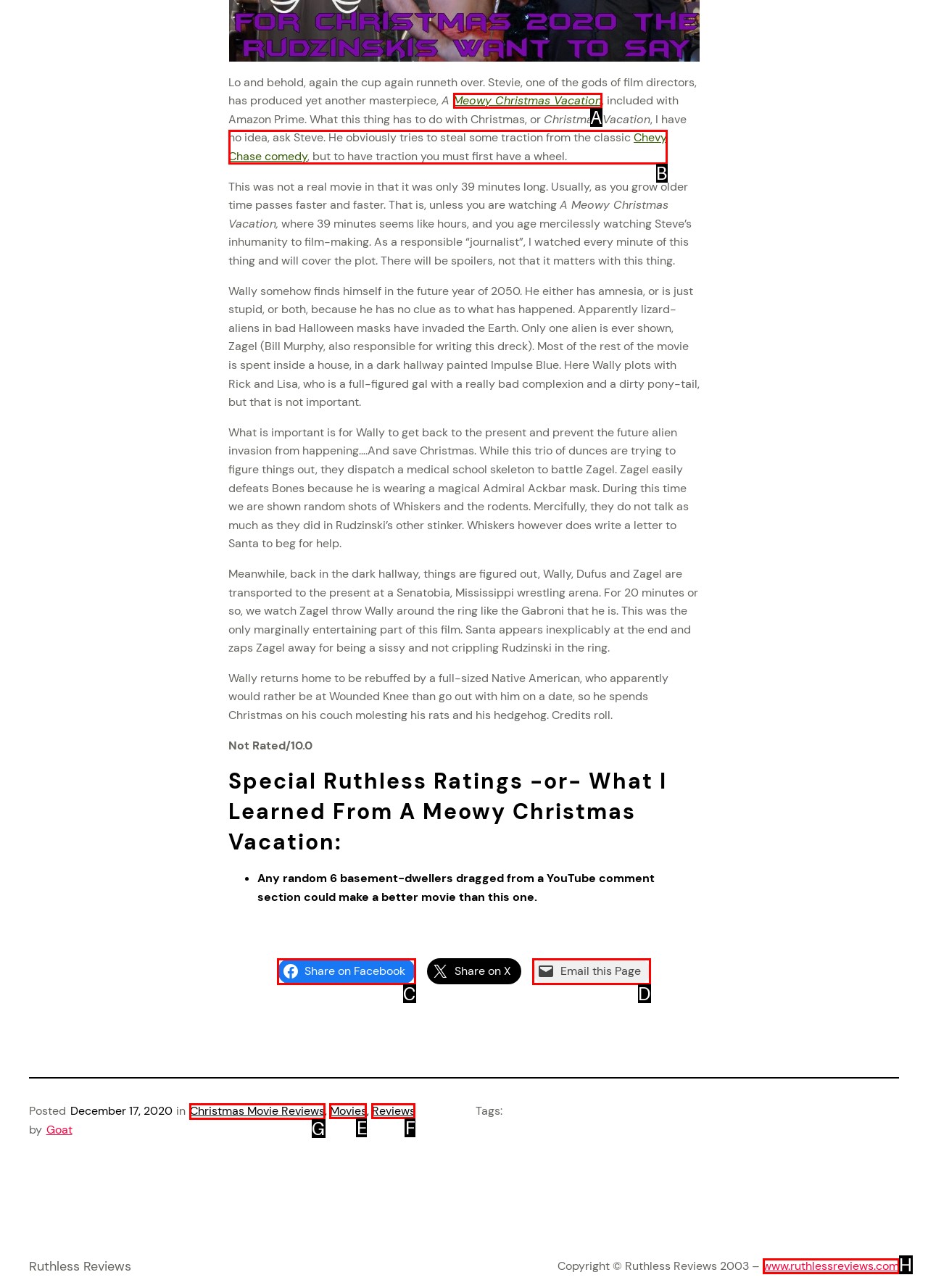Indicate which lettered UI element to click to fulfill the following task: Visit Christmas Movie Reviews
Provide the letter of the correct option.

G